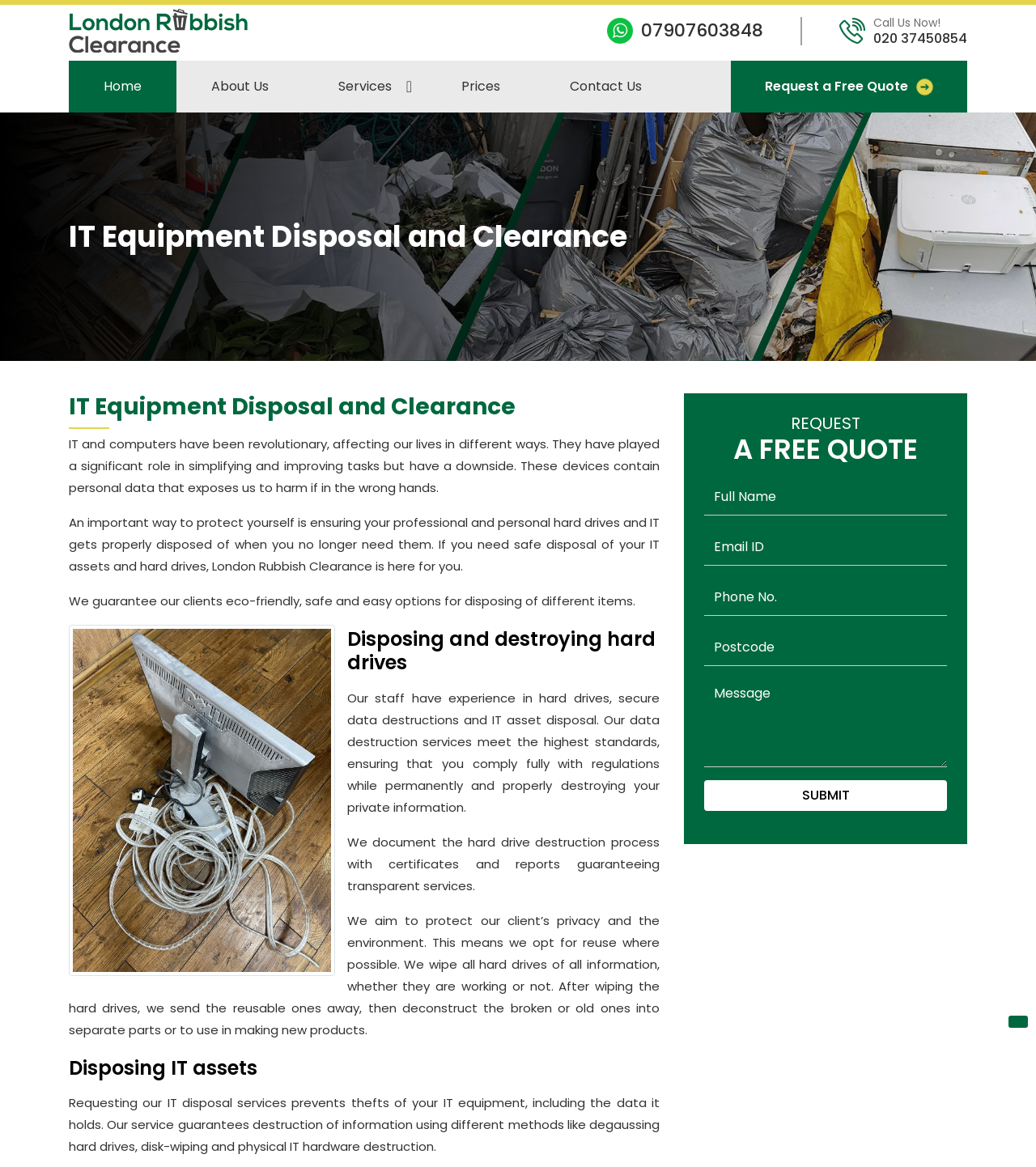Please give a concise answer to this question using a single word or phrase: 
What is the company's approach to hard drive disposal?

Reuse and destruction